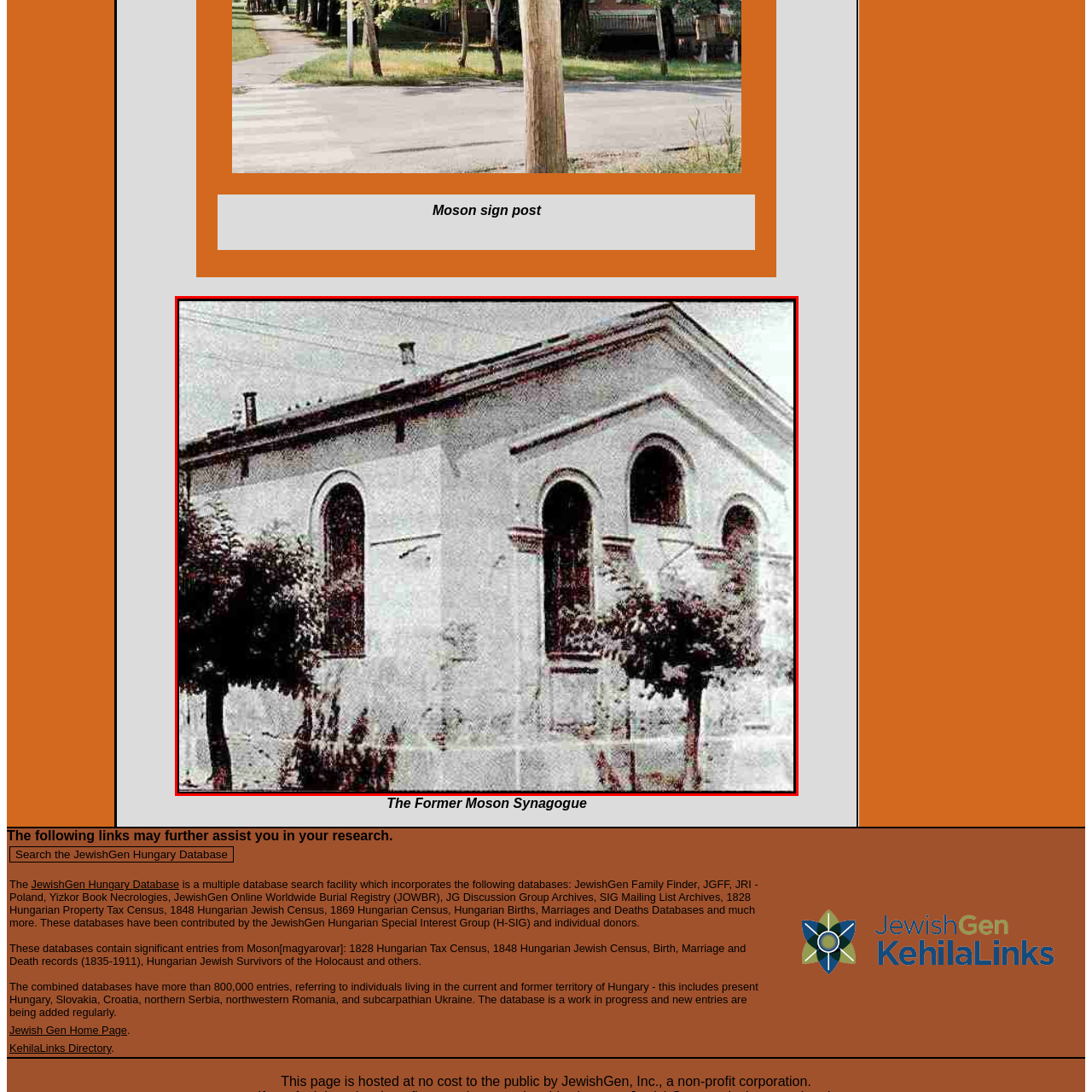What surrounds the building in the image?
Carefully scrutinize the image inside the red bounding box and generate a comprehensive answer, drawing from the visual content.

According to the caption, the building is surrounded by trees, which adds to the serene atmosphere of the site.